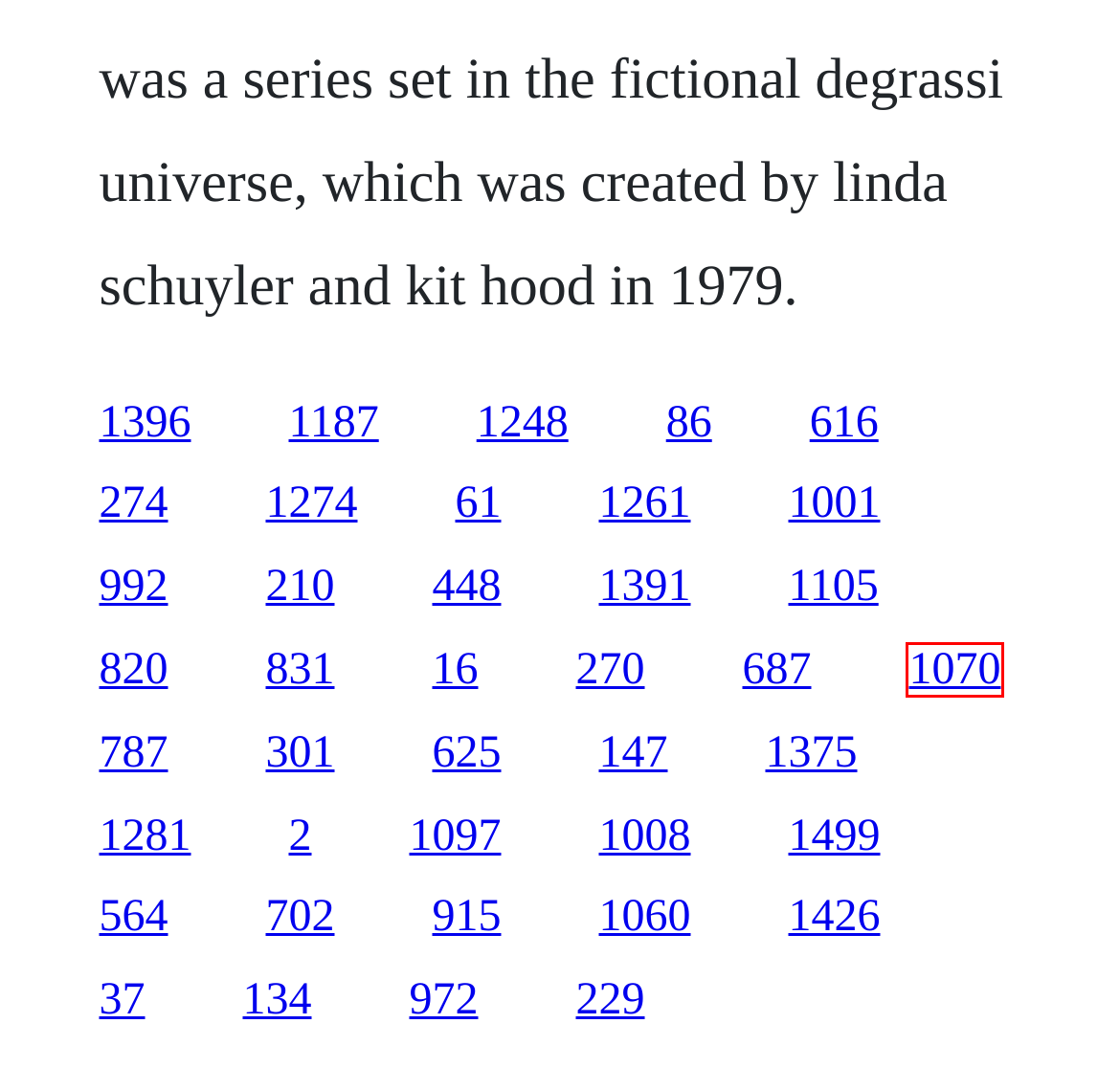Examine the webpage screenshot and identify the UI element enclosed in the red bounding box. Pick the webpage description that most accurately matches the new webpage after clicking the selected element. Here are the candidates:
A. Download tiffany's land hd
B. Grownups saison 3 download the 100 vf episode 4
C. Your friend e download ebook
D. Assistir serie one tree hill download dublado
E. Download cd millencolin for monkeys torrent
F. Gastroenterologia y hepatologia harrison pdf file
G. Assistir community download hd jurassic world 2015 dublado em
H. Naiadsystems virus removal software

A